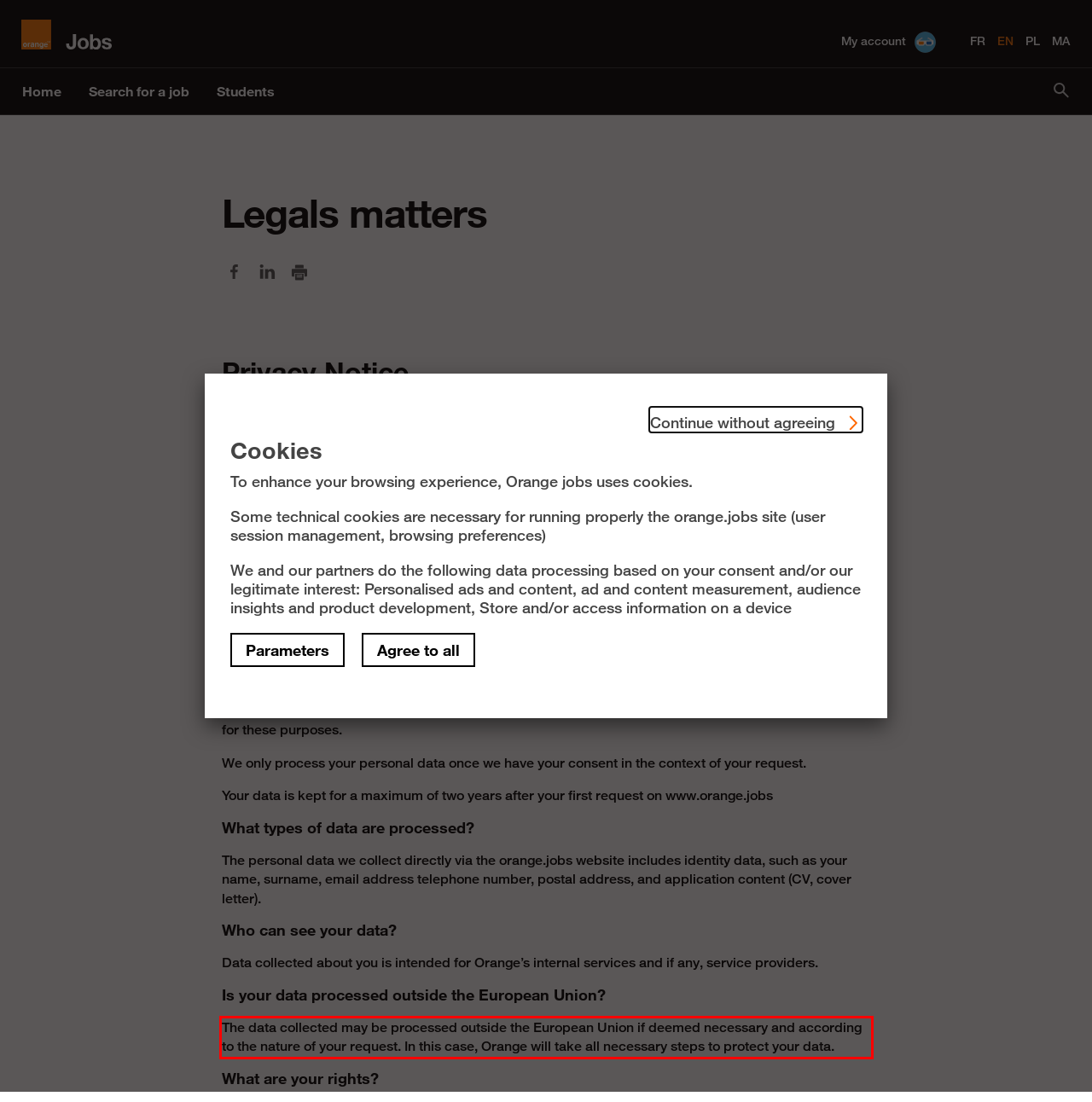Please identify and extract the text from the UI element that is surrounded by a red bounding box in the provided webpage screenshot.

The data collected may be processed outside the European Union if deemed necessary and according to the nature of your request. In this case, Orange will take all necessary steps to protect your data.